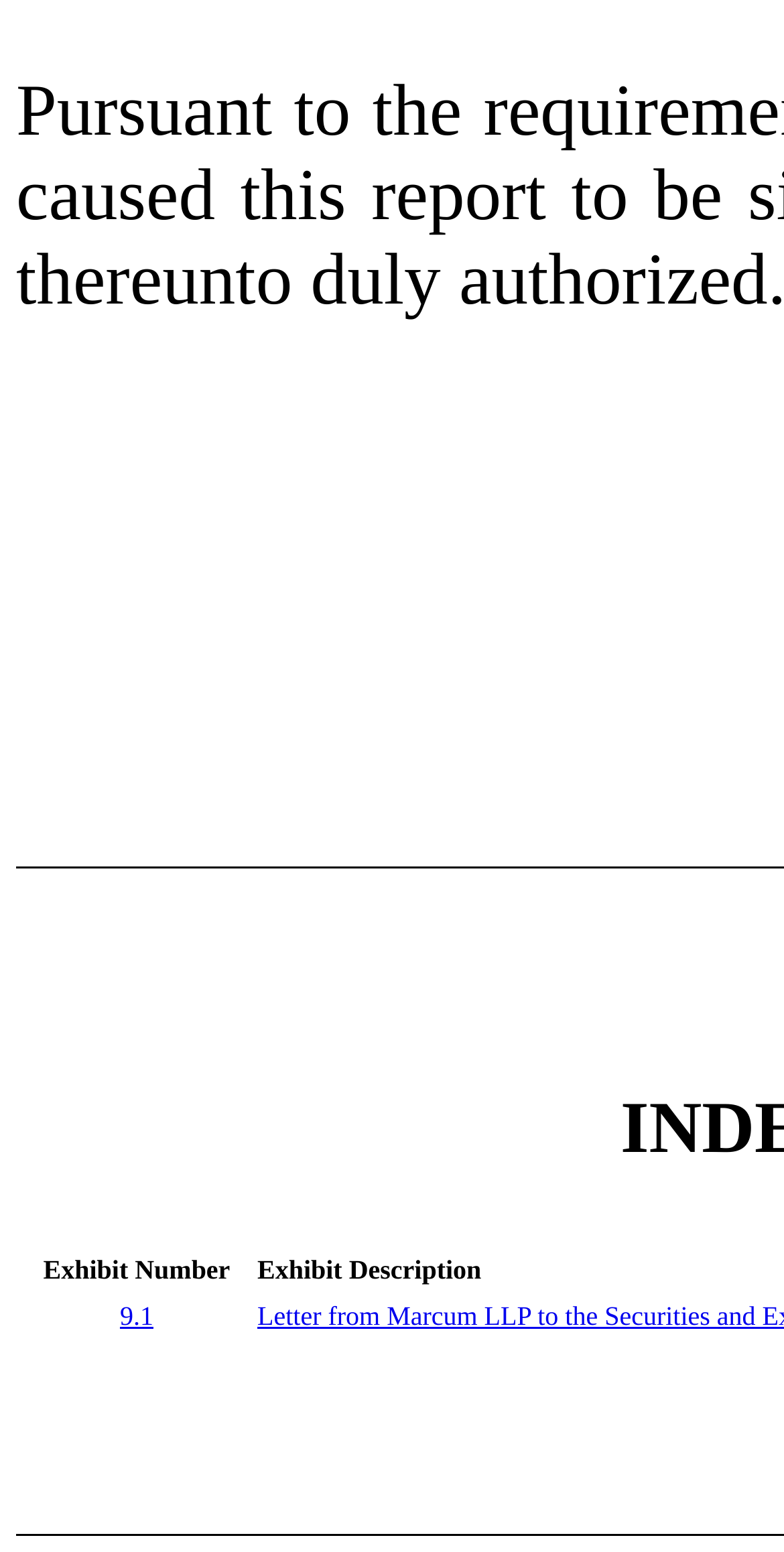Determine the bounding box coordinates for the HTML element described here: "9.1".

[0.153, 0.838, 0.196, 0.857]